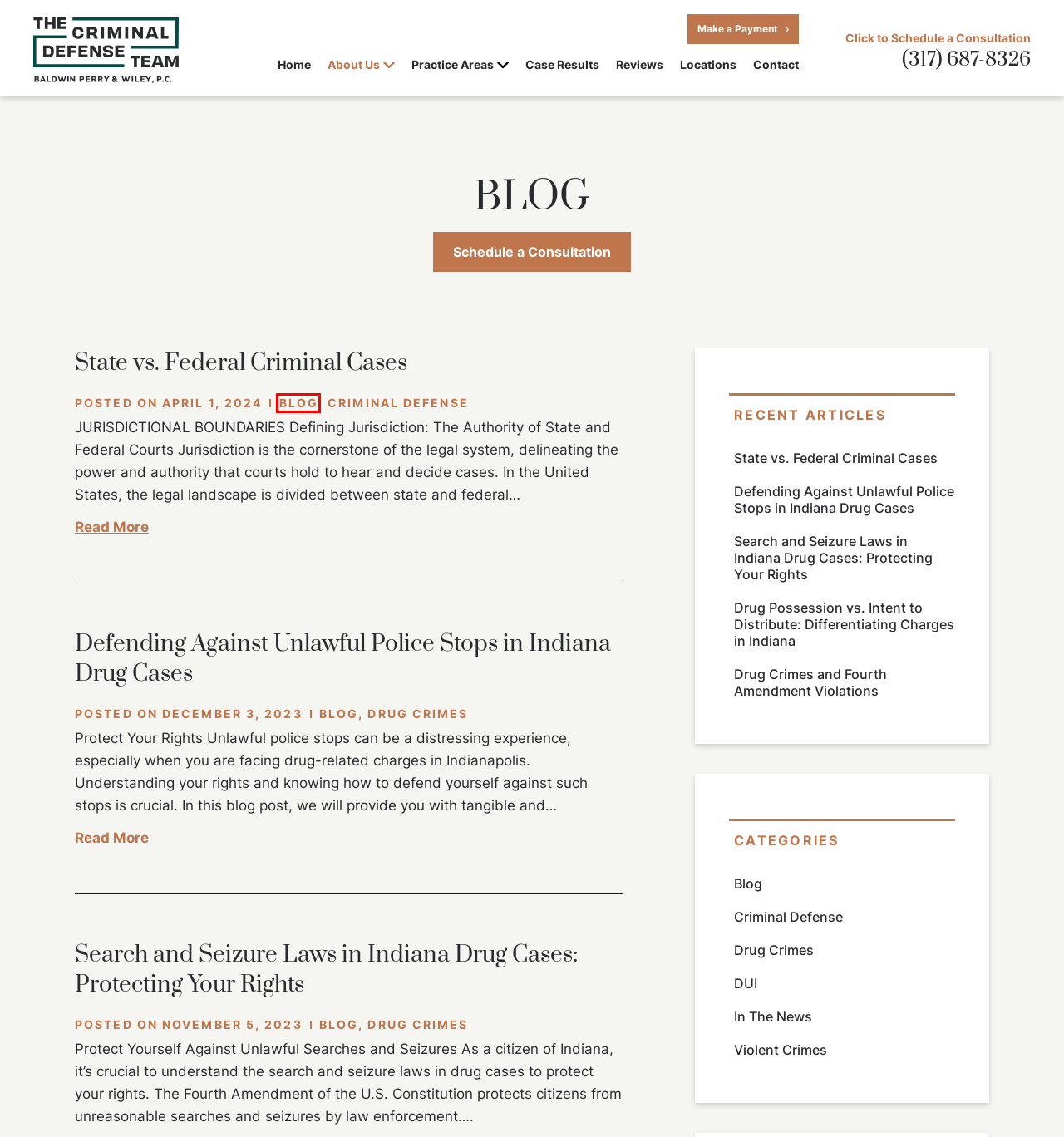You are given a webpage screenshot where a red bounding box highlights an element. Determine the most fitting webpage description for the new page that loads after clicking the element within the red bounding box. Here are the candidates:
A. Blog Archives | The Criminal Defense Team Baldwin Perry & Wiley P.C.
B. DUI Archives | The Criminal Defense Team Baldwin Perry & Wiley P.C.
C. November 2023 | The Criminal Defense Team Baldwin Perry & Wiley P.C.
D. Drug Possession vs. Intent to Distribute: Differentiating Charges in Indiana
E. Case Results
F. Defending Against Unlawful Police Stops in Indiana Drug Cases
G. December 2023 | The Criminal Defense Team Baldwin Perry & Wiley P.C.
H. Drug Crimes Archives | The Criminal Defense Team Baldwin Perry & Wiley P.C.

A